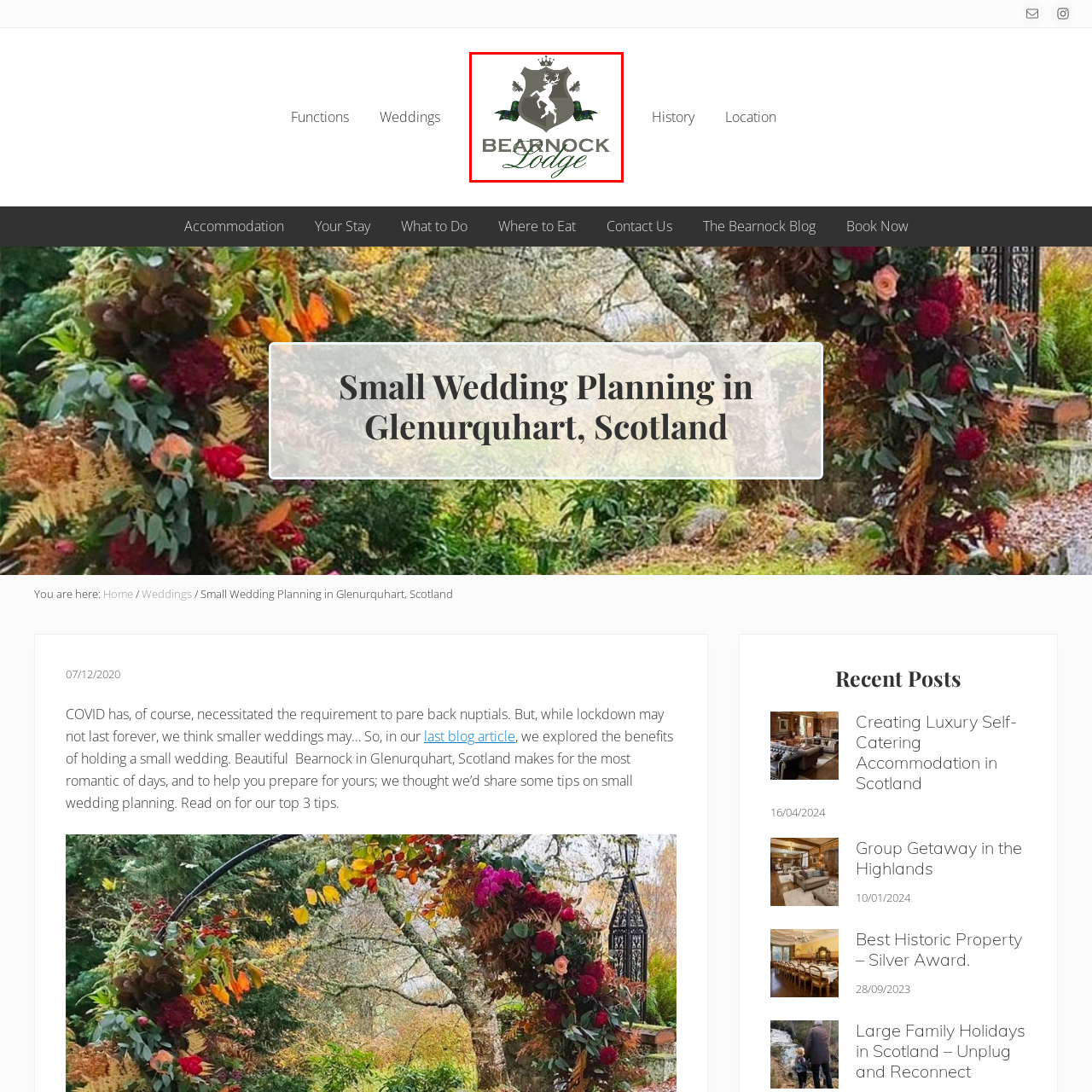Pay attention to the image encased in the red boundary and reply to the question using a single word or phrase:
What is the color of the script used to render the lodge's name?

Green